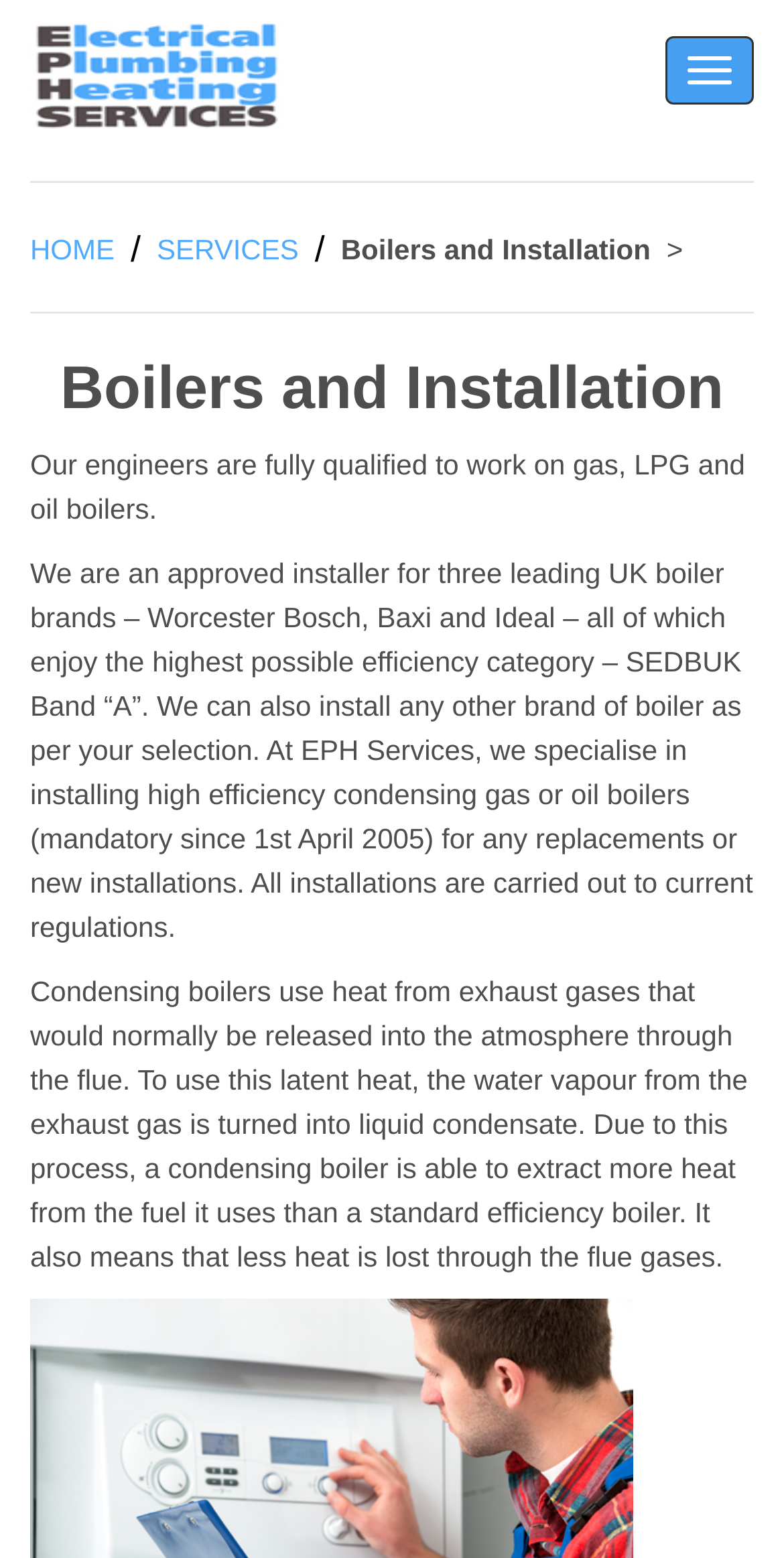What is the purpose of the 'Toggle navigation' button?
Give a comprehensive and detailed explanation for the question.

The 'Toggle navigation' button is likely used to toggle the navigation menu on and off, allowing users to access different sections of the webpage.